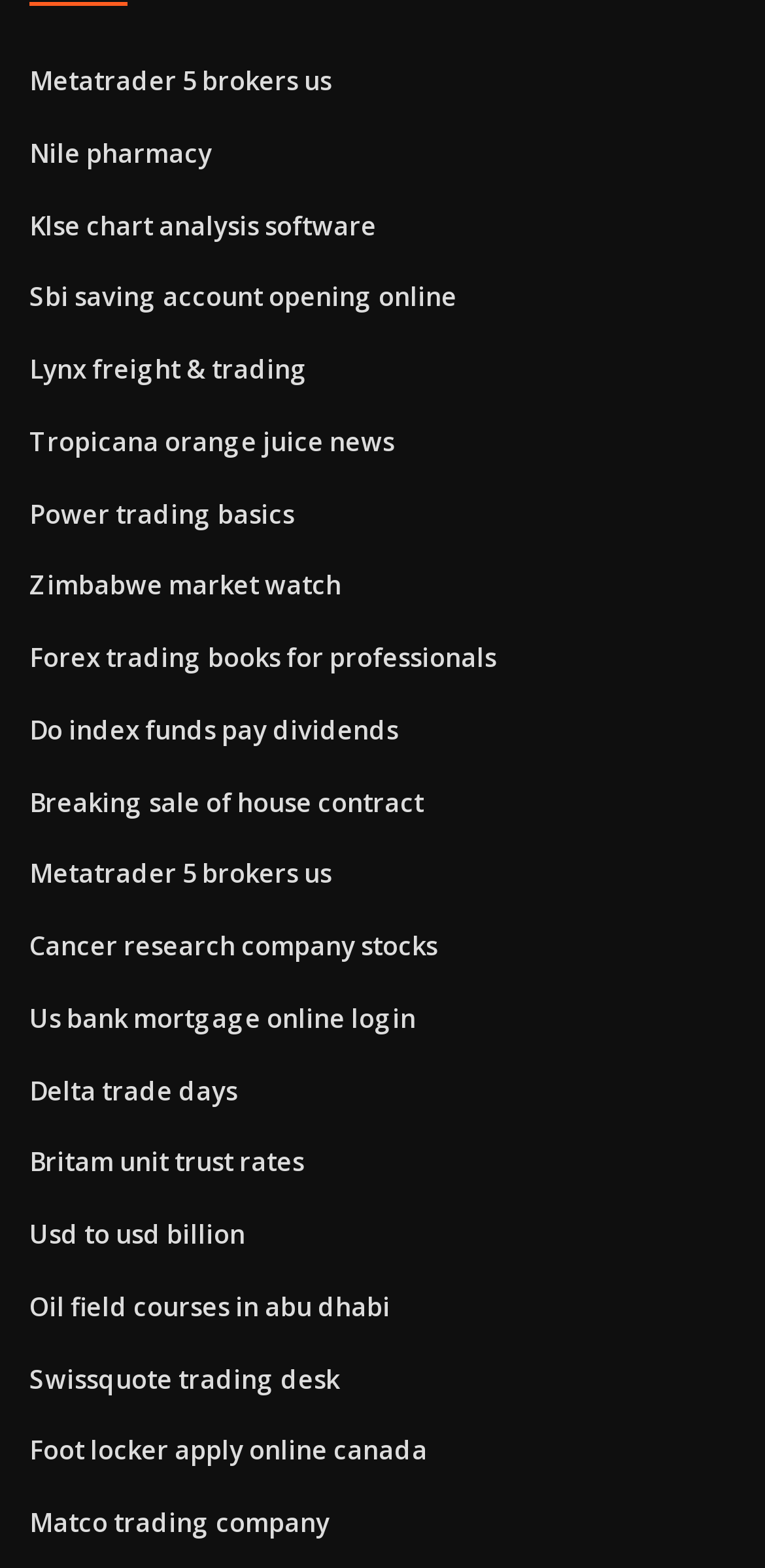Please identify the bounding box coordinates of the element I should click to complete this instruction: 'Learn about Klse chart analysis software'. The coordinates should be given as four float numbers between 0 and 1, like this: [left, top, right, bottom].

[0.038, 0.132, 0.492, 0.155]